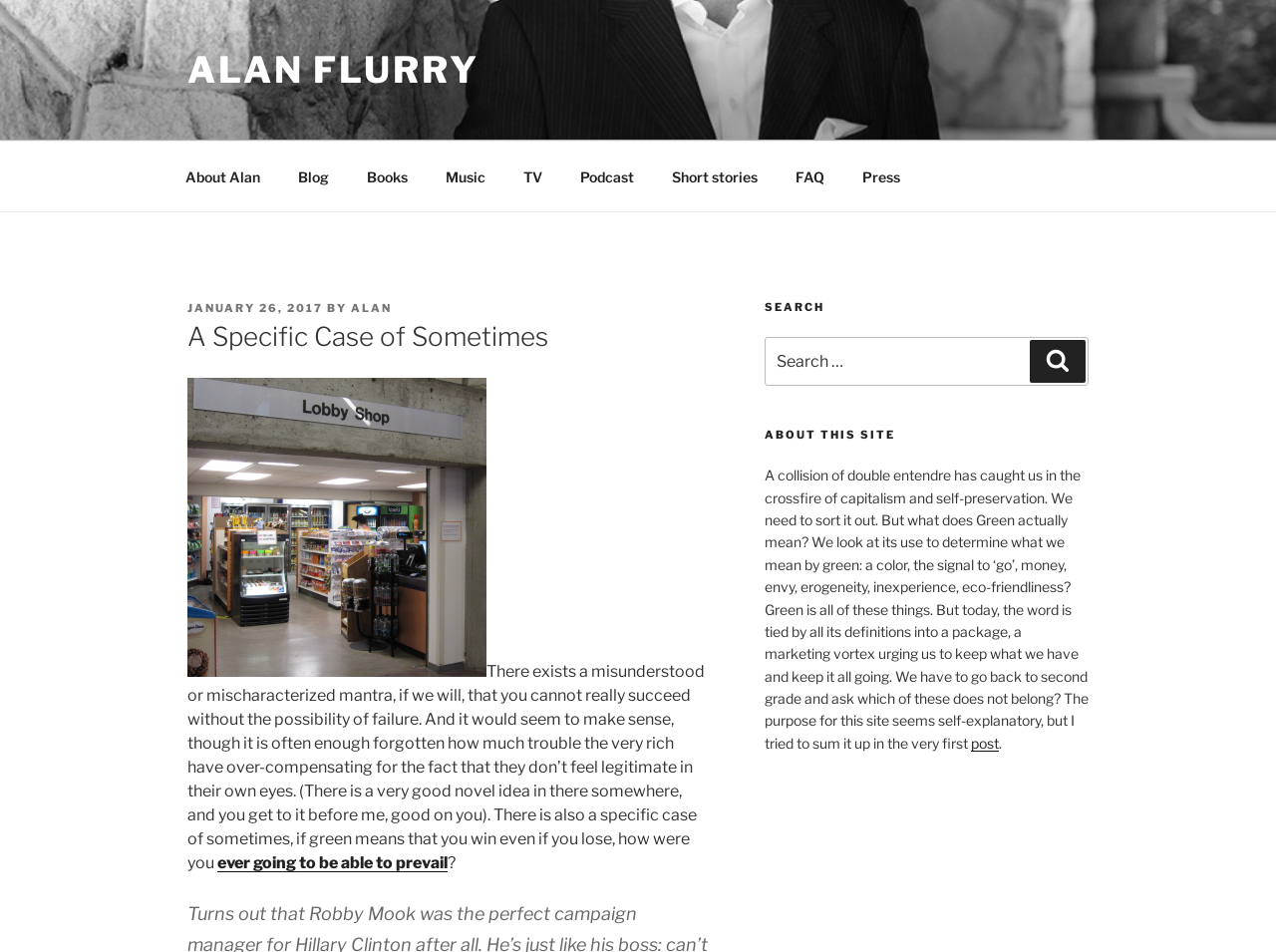Explain the webpage's layout and main content in detail.

This webpage is about Alan Flurry, an individual who writes about various topics. At the top of the page, there is a link to "ALAN FLURRY" and a navigation menu with several links, including "About Alan", "Blog", "Books", "Music", "TV", "Podcast", "Short stories", "FAQ", and "Press". 

Below the navigation menu, there is a header section with a title "A Specific Case of Sometimes" and a posting date "JANUARY 26, 2017" by "ALAN". 

The main content of the page is a long paragraph discussing the concept of success and failure, and how it relates to the idea of "green" meaning different things to different people. The text is quite philosophical and introspective, with the author exploring the various connotations of the word "green". 

To the right of the main content, there is a sidebar with a search function, allowing users to search for specific terms on the site. Below the search function, there is a section titled "ABOUT THIS SITE", which provides a brief description of the site's purpose and a link to the first post. The description explains that the site aims to explore the multiple meanings of the word "green" and how it is used in different contexts.